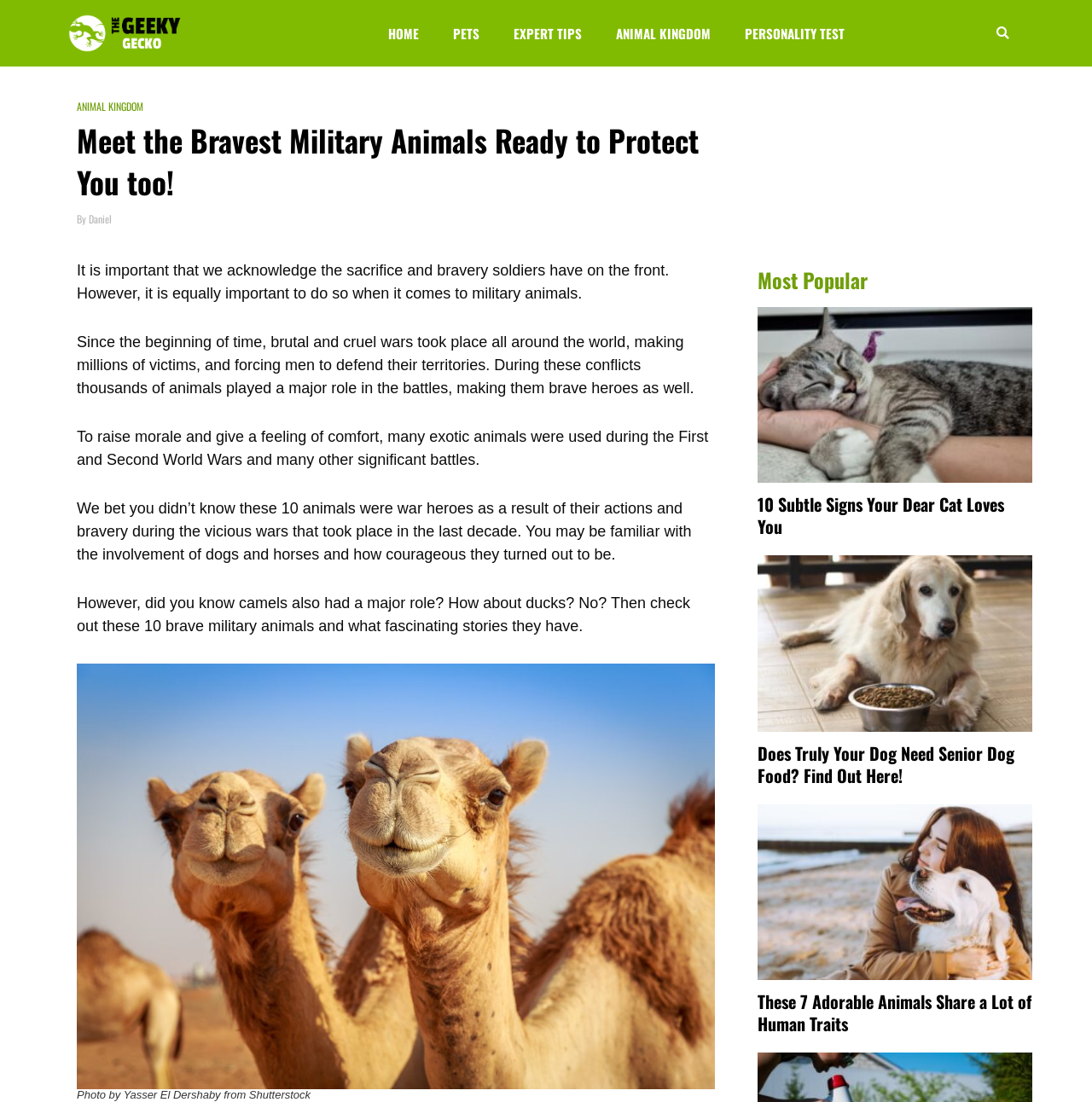Identify the bounding box coordinates for the element you need to click to achieve the following task: "View the image of a camel". The coordinates must be four float values ranging from 0 to 1, formatted as [left, top, right, bottom].

[0.07, 0.602, 0.655, 0.989]